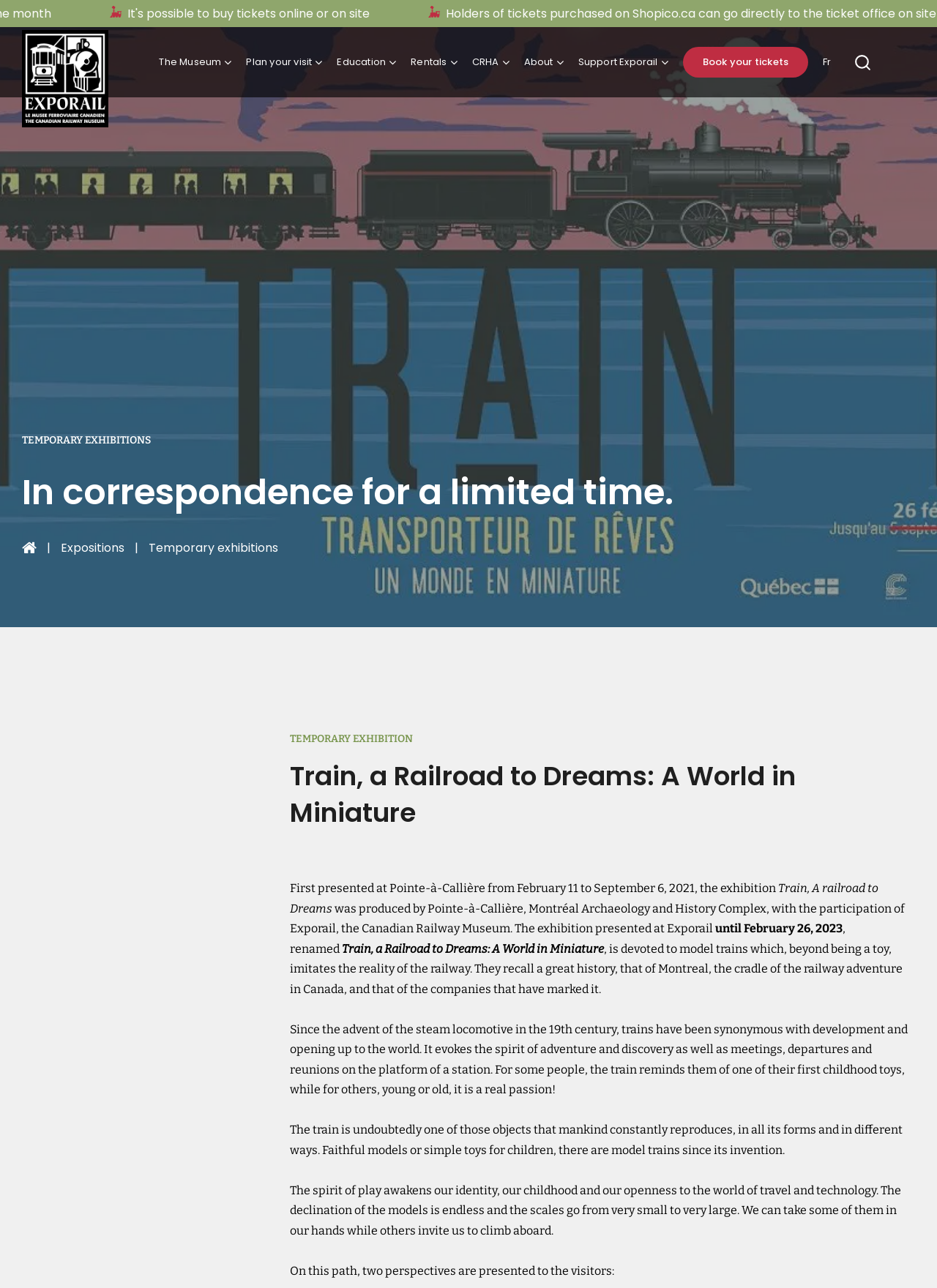Could you specify the bounding box coordinates for the clickable section to complete the following instruction: "Read about the 'Train, a Railroad to Dreams: A World in Miniature' exhibition"?

[0.309, 0.568, 0.977, 0.588]